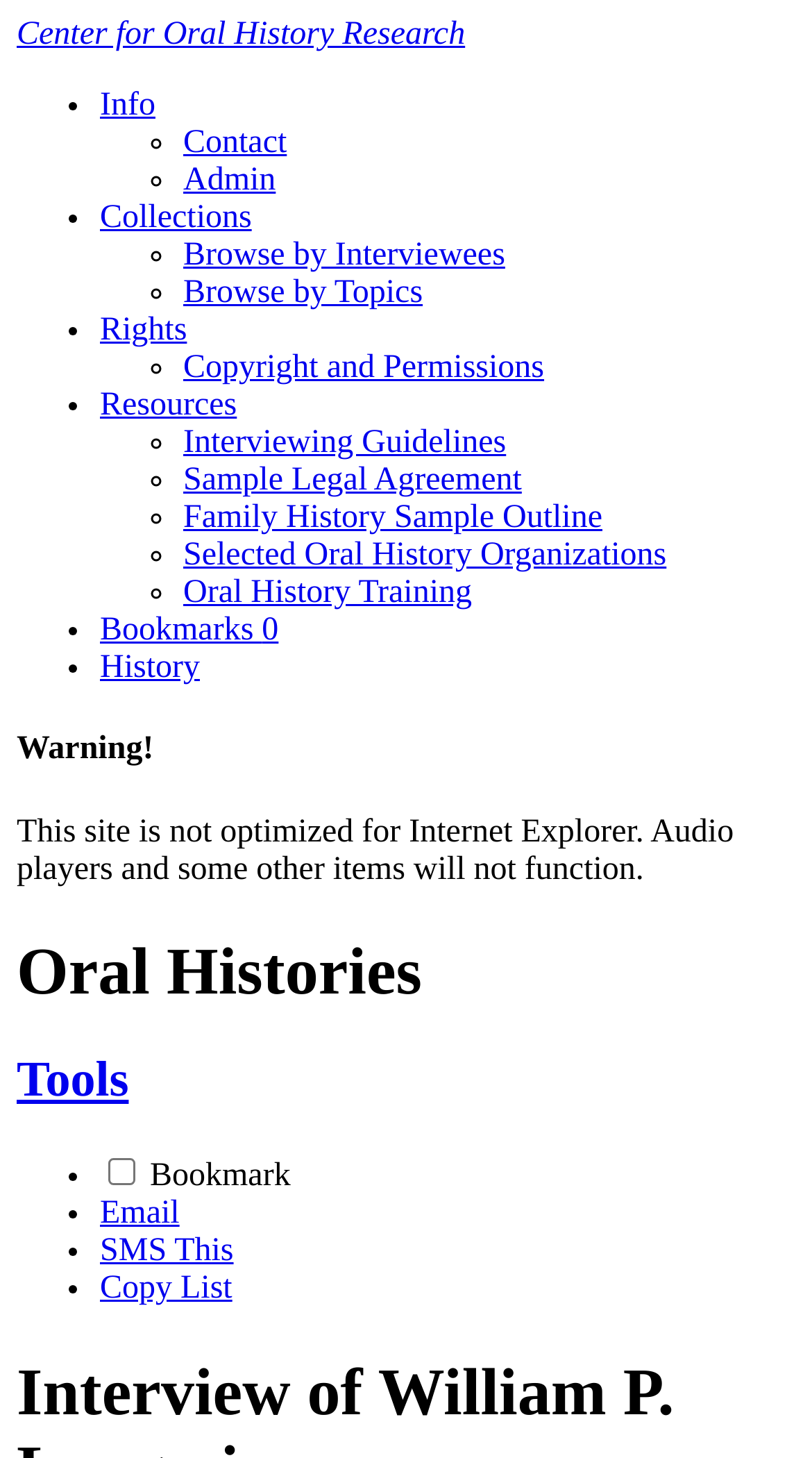Find the bounding box coordinates of the element I should click to carry out the following instruction: "Click on the 'Tools' tab".

[0.021, 0.723, 0.979, 0.762]